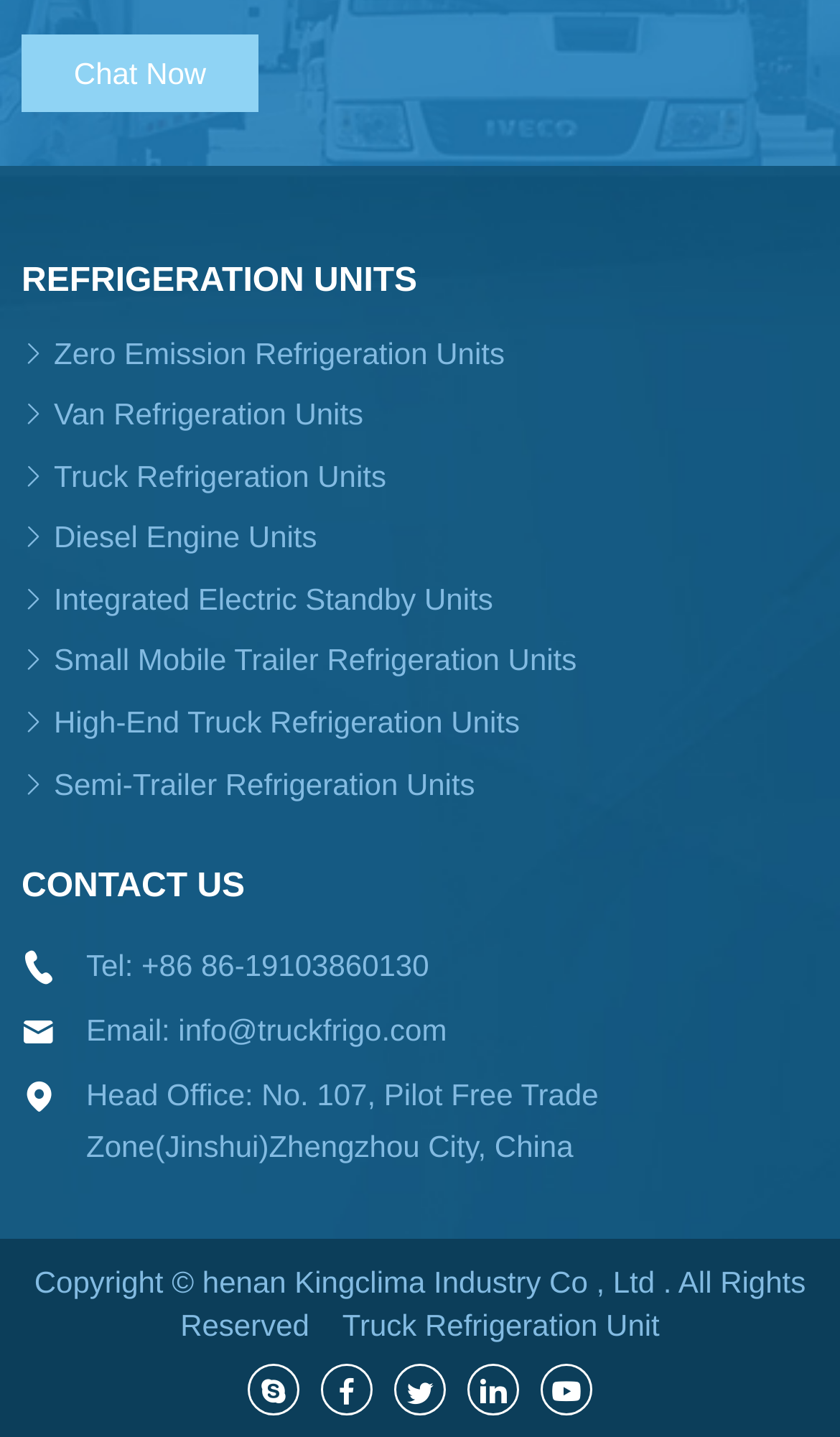Provide the bounding box coordinates of the UI element that matches the description: "Small Mobile Trailer Refrigeration Units".

[0.026, 0.446, 0.974, 0.475]